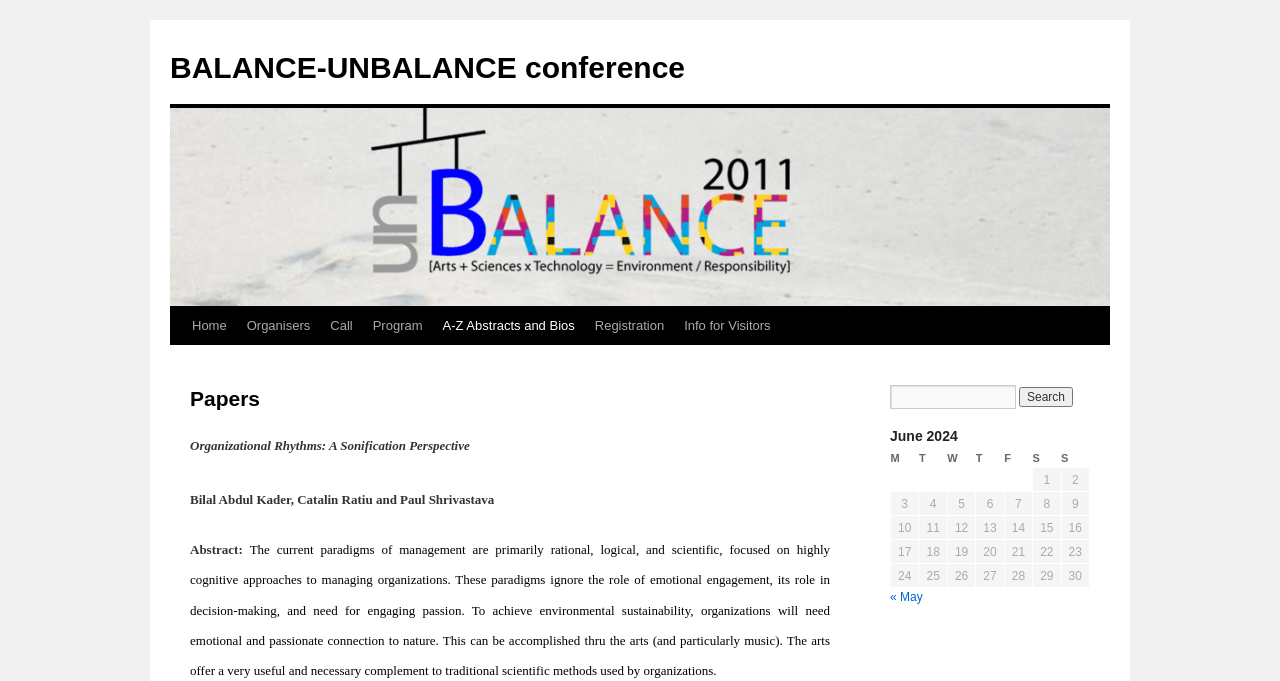How many column headers are in the table?
Respond to the question with a well-detailed and thorough answer.

The table has column headers labeled 'M', 'T', 'W', 'T', 'F', 'S', and 'S', which are the abbreviations for the days of the week, indicating that there are 7 column headers in total.